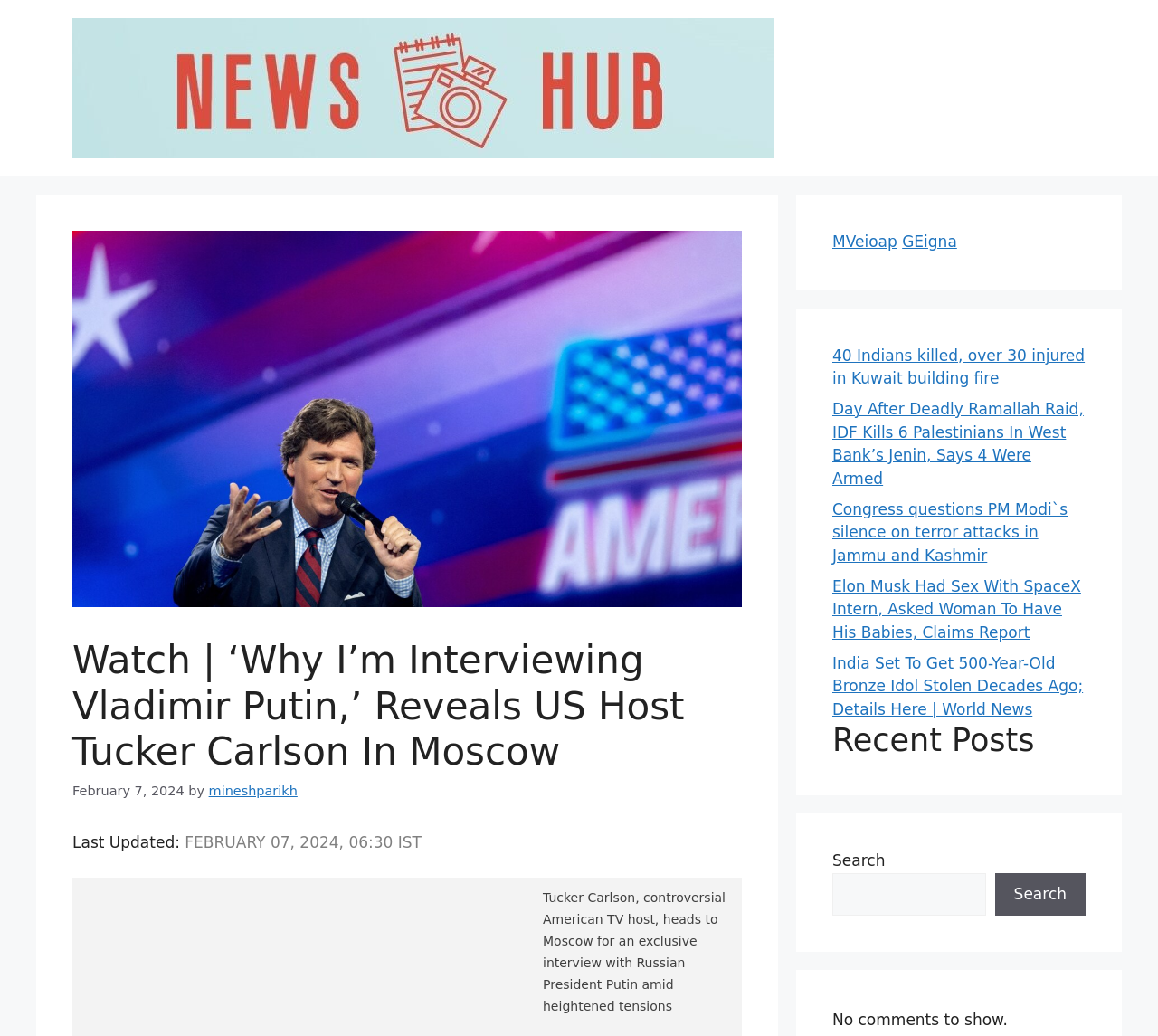Provide an in-depth caption for the webpage.

This webpage appears to be a news article page. At the top, there is a banner with a link to "News Hub" and an image of the same name. Below the banner, there is a heading that reads "Watch | ‘Why I’m Interviewing Vladimir Putin,’ Reveals US Host Tucker Carlson In Moscow" with a timestamp "February 7, 2024" and an author name "mineshparikh" next to it.

The main content of the page is a news article with a heading that summarizes the content: "Tucker Carlson, controversial American TV host, heads to Moscow for an exclusive interview with Russian President Putin amid heightened tensions". 

To the right of the main content, there are three sections of complementary content. The first section has two links to unrelated news articles. The second section has five links to various news articles, including topics such as a building fire in Kuwait, a deadly raid in West Bank, and a report about Elon Musk. This section is headed by a title "Recent Posts". The third section has a search bar with a button and a message "No comments to show."